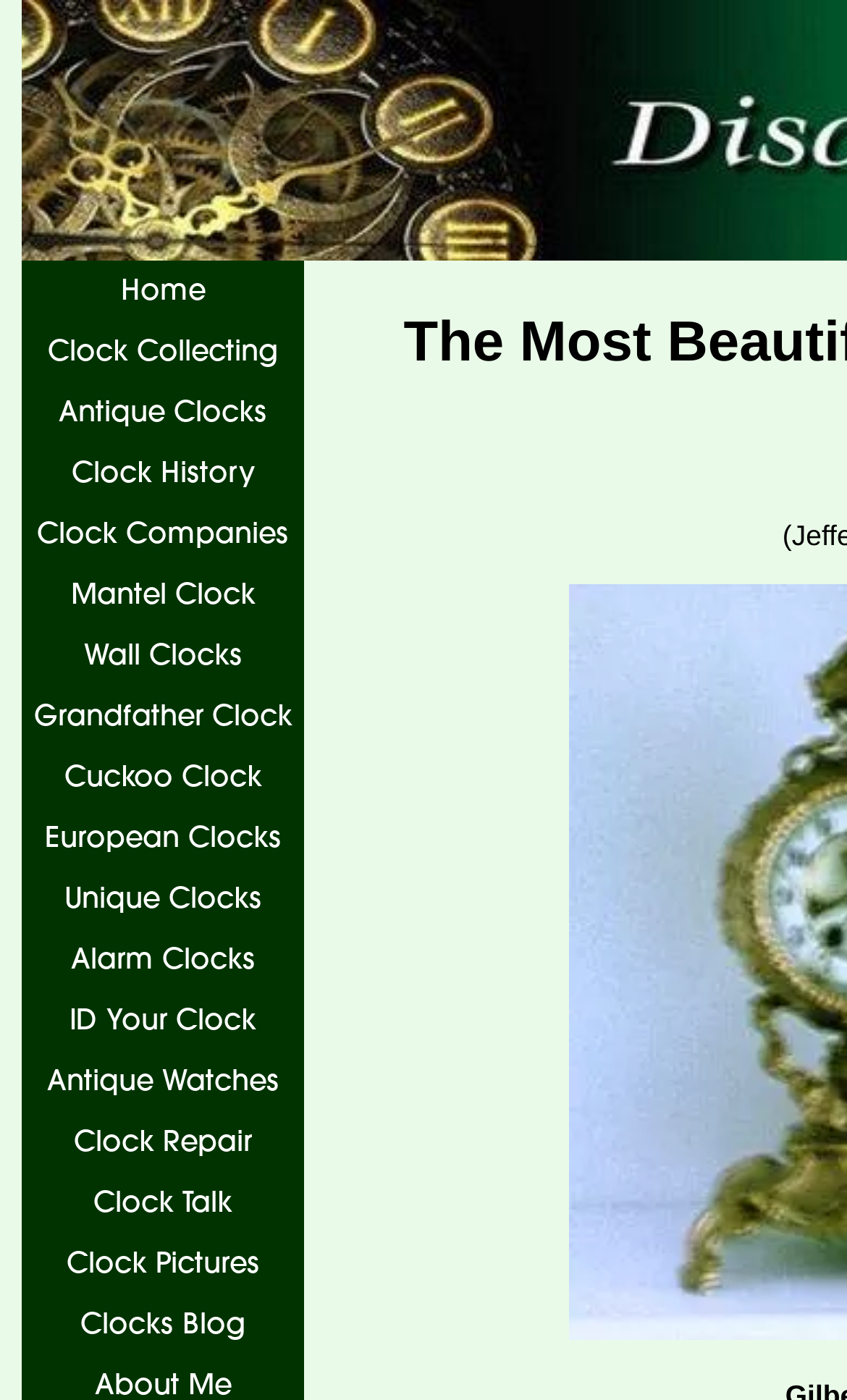Please pinpoint the bounding box coordinates for the region I should click to adhere to this instruction: "view clock collecting".

[0.026, 0.23, 0.359, 0.273]